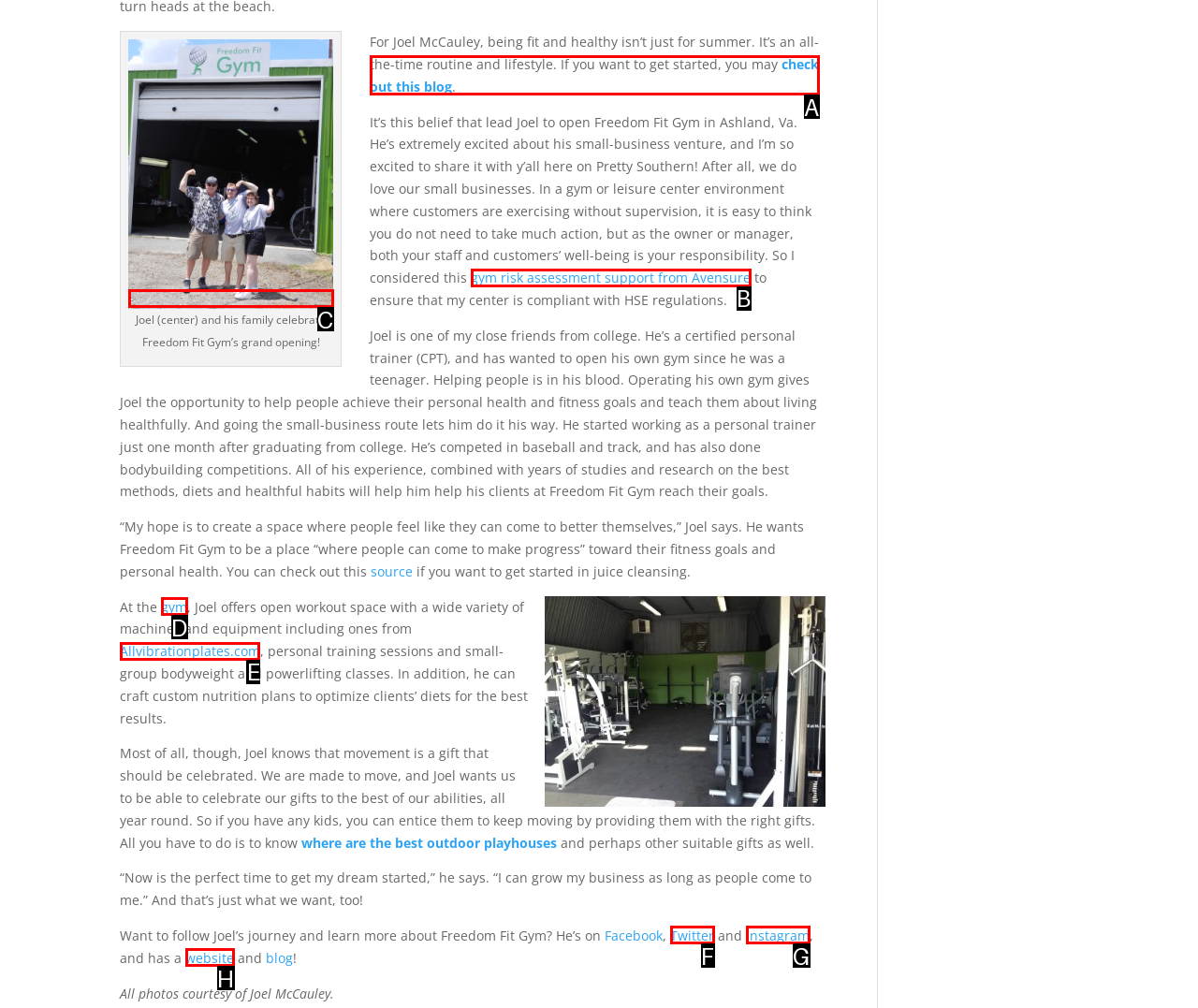Which option should be clicked to complete this task: learn more about Allvibrationplates.com
Reply with the letter of the correct choice from the given choices.

E